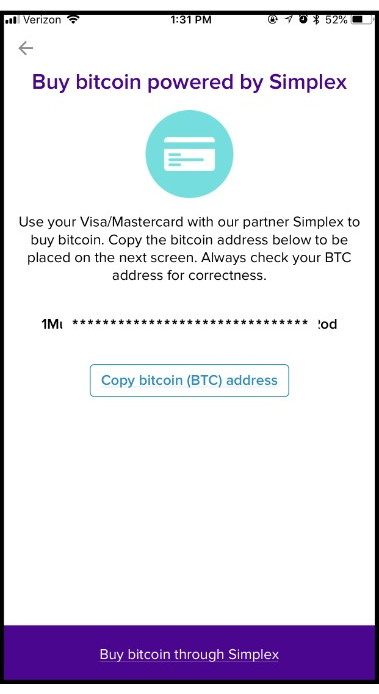What is the purpose of the 'Copy bitcoin (BTC) address' button?
Please give a detailed and elaborate explanation in response to the question.

The 'Copy bitcoin (BTC) address' button allows users to easily copy their Bitcoin address, which is partially concealed for security reasons, making it convenient for users to complete their transaction.